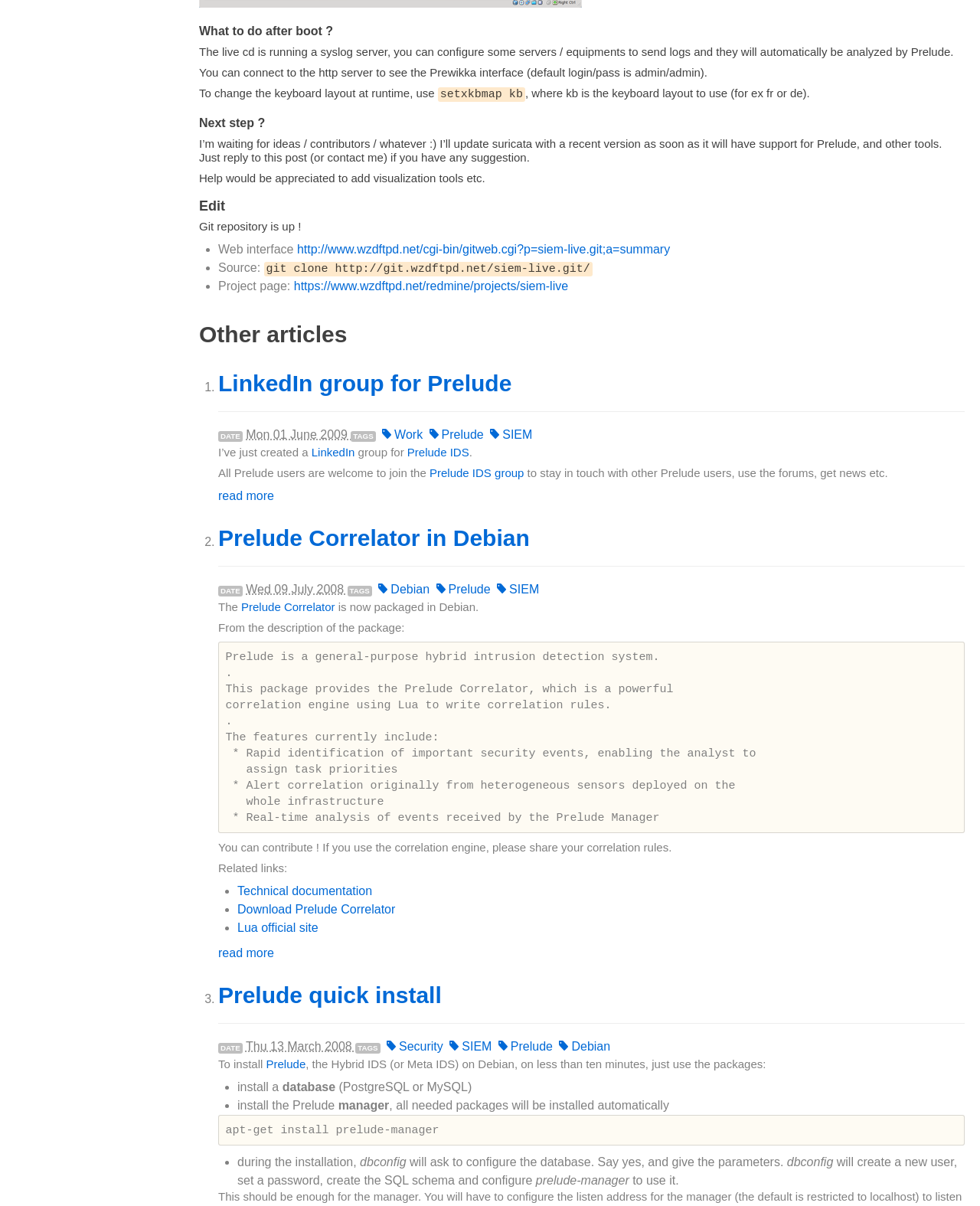Please provide the bounding box coordinate of the region that matches the element description: LinkedIn group for Prelude. Coordinates should be in the format (top-left x, top-left y, bottom-right x, bottom-right y) and all values should be between 0 and 1.

[0.223, 0.307, 0.522, 0.328]